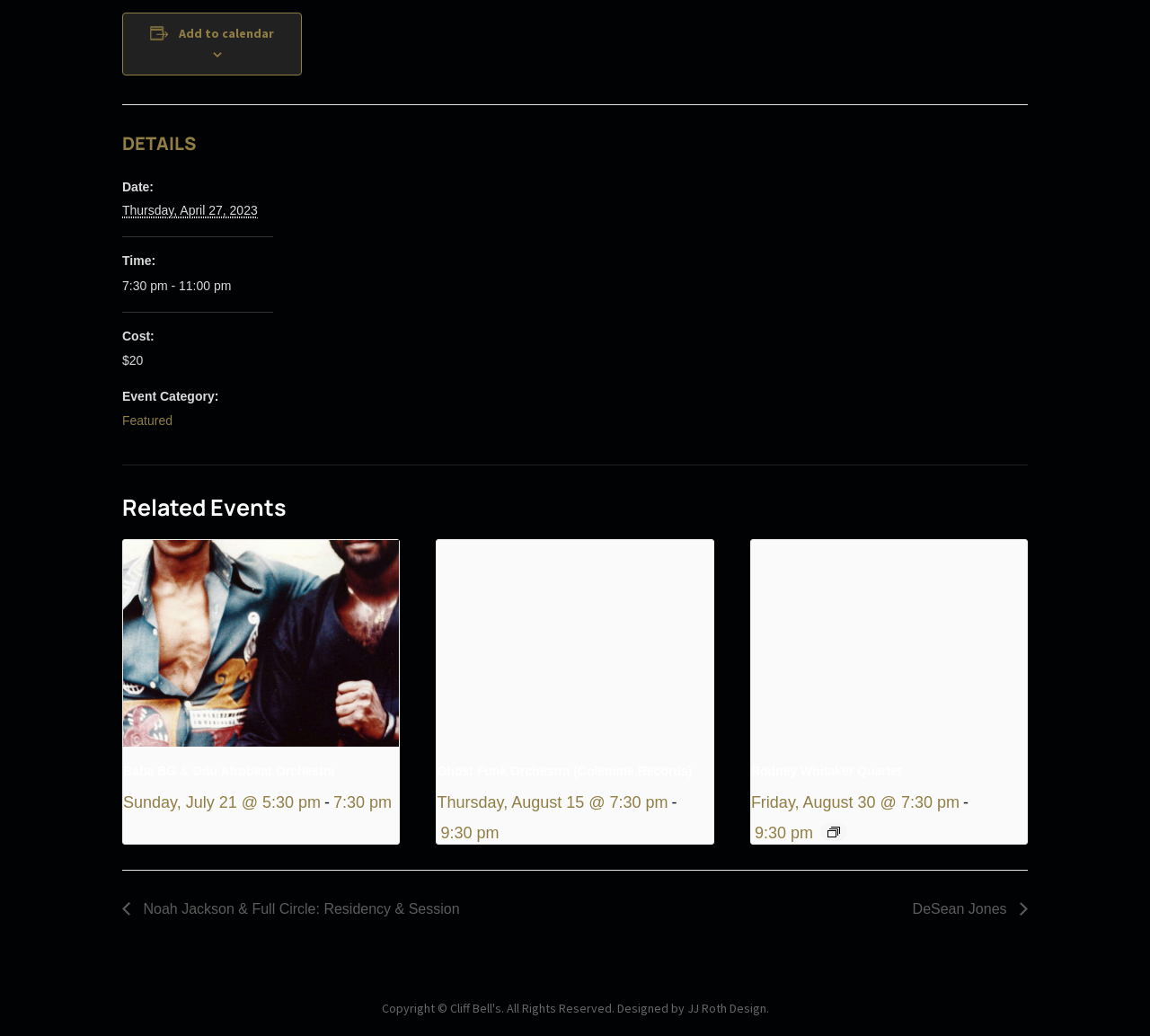Please identify the bounding box coordinates of the region to click in order to complete the task: "Add event to calendar". The coordinates must be four float numbers between 0 and 1, specified as [left, top, right, bottom].

[0.156, 0.025, 0.239, 0.04]